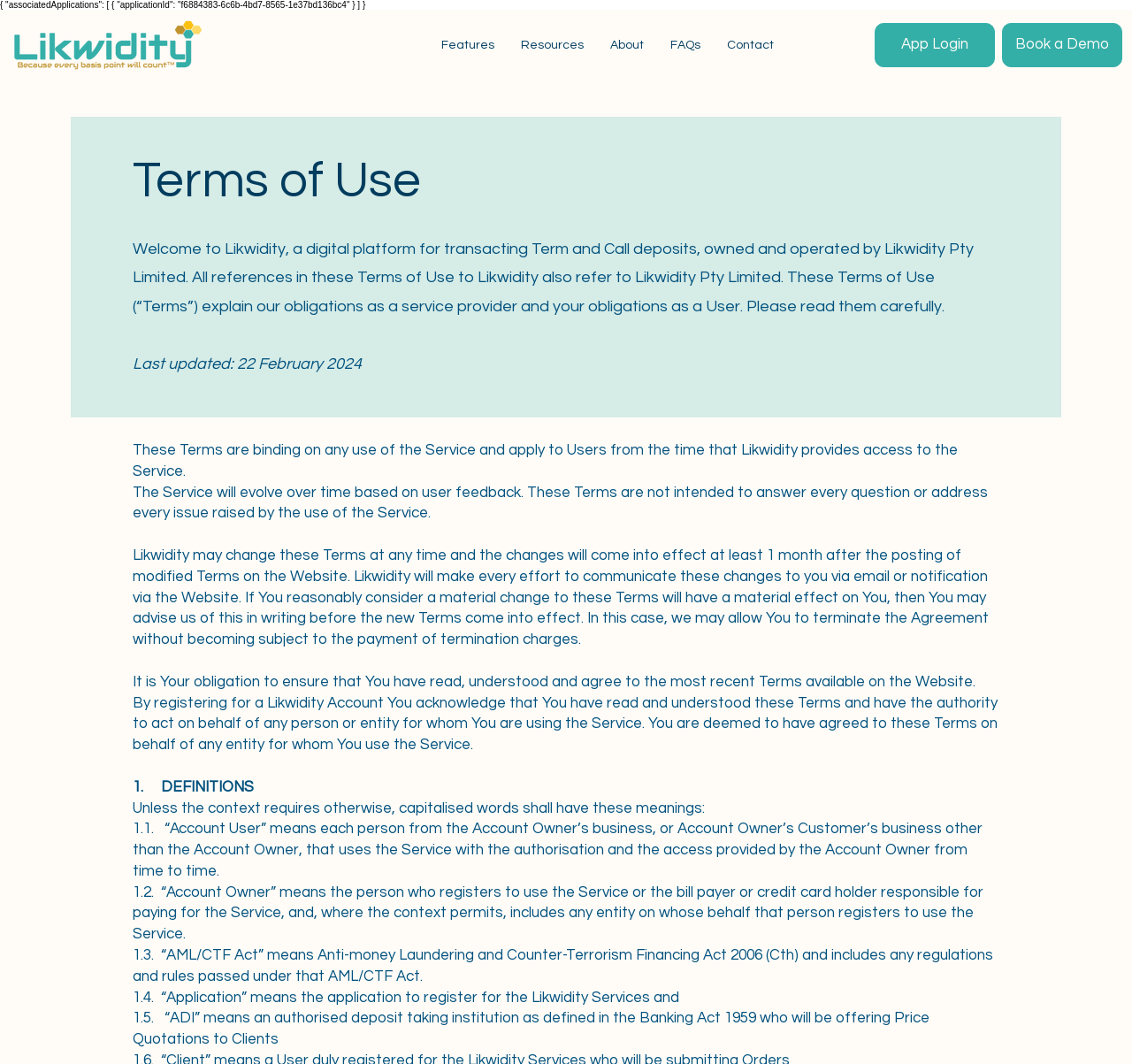Provide the bounding box for the UI element matching this description: "App Login".

[0.773, 0.022, 0.879, 0.063]